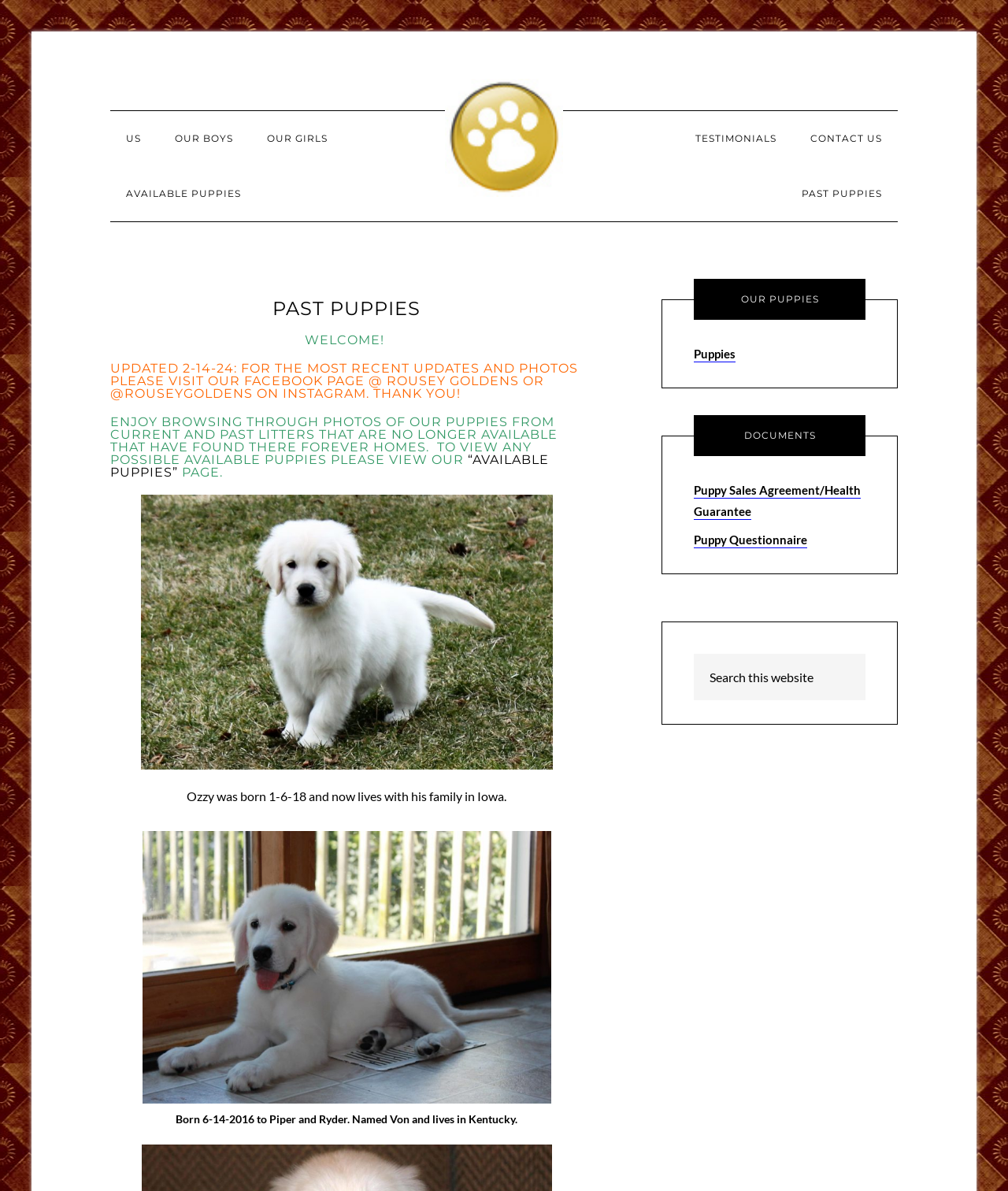Generate a thorough caption that explains the contents of the webpage.

The webpage is about "Past Puppies" and appears to be a section of a website related to a golden retriever breeder. At the top, there is a main navigation menu with links to "US", "OUR BOYS", "OUR GIRLS", "AVAILABLE PUPPIES", and other sections. Below this menu, there is a secondary navigation menu with links to "TESTIMONIALS", "CONTACT US", and "PAST PUPPIES", which is the current page.

The main content area has a heading that reads "PAST PUPPIES" and a welcome message. Below this, there is an update notice that directs visitors to the breeder's Facebook page or Instagram account for the latest updates and photos. The page then describes the purpose of the "Past Puppies" section, which is to showcase photos of puppies from current and past litters that have found their forever homes.

The page features a series of images, each with a caption describing the puppy, its birthdate, and its current location. For example, one image is of a puppy named Ozzy, born on January 6, 2018, and now living with his family in Iowa. Another image is of a puppy named Von, born on June 14, 2016, and now living in Kentucky.

To the right of the main content area, there is a sidebar with several sections. The top section is headed "OUR PUPPIES" and has a link to a "Puppies" page. Below this, there is a section headed "DOCUMENTS" with links to a "Puppy Sales Agreement/Health Guarantee" and a "Puppy Questionnaire". Further down, there is a search box that allows visitors to search the website.